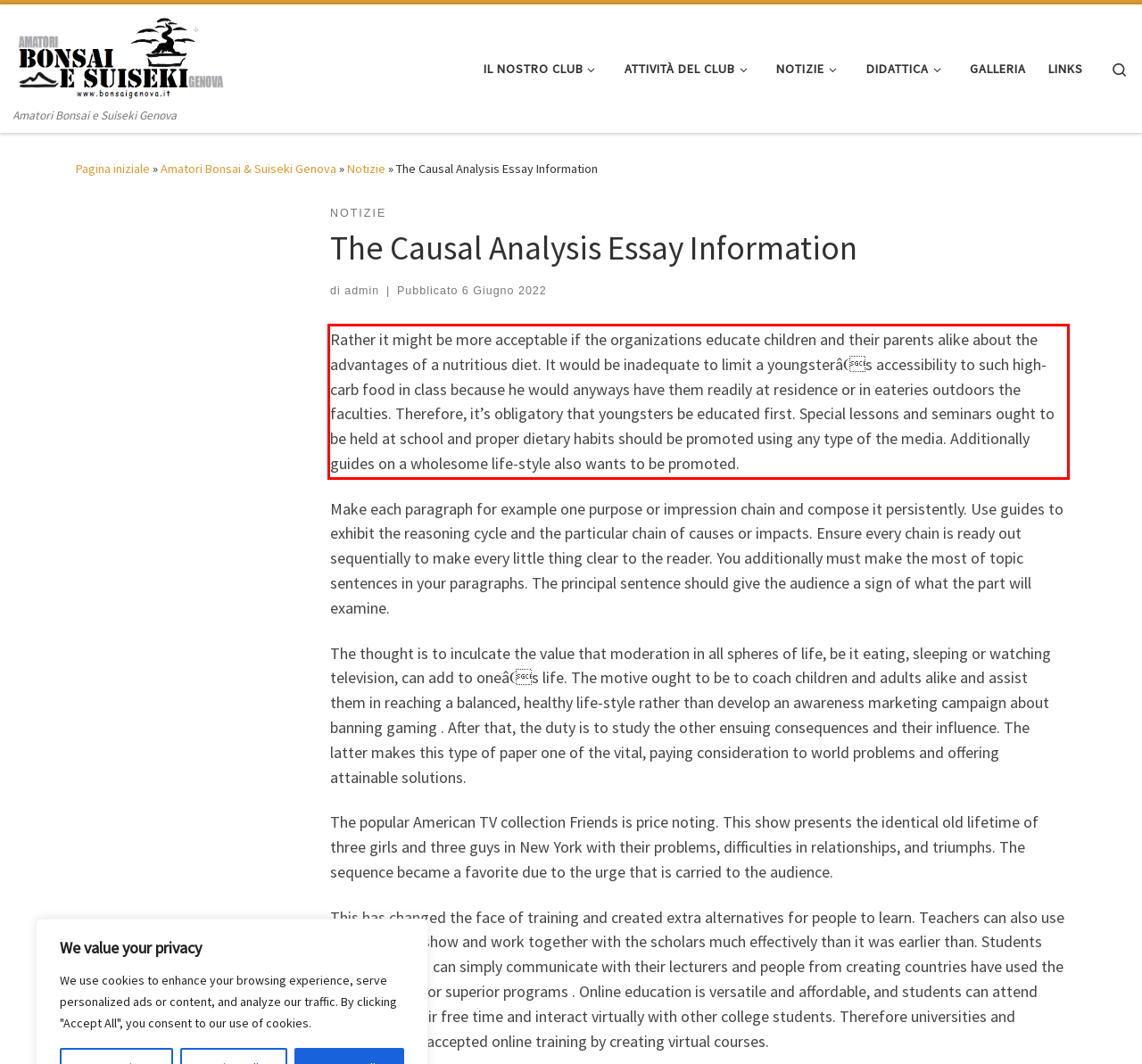From the given screenshot of a webpage, identify the red bounding box and extract the text content within it.

Rather it might be more acceptable if the organizations educate children and their parents alike about the advantages of a nutritious diet. It would be inadequate to limit a youngsterâs accessibility to such high-carb food in class because he would anyways have them readily at residence or in eateries outdoors the faculties. Therefore, it’s obligatory that youngsters be educated first. Special lessons and seminars ought to be held at school and proper dietary habits should be promoted using any type of the media. Additionally guides on a wholesome life-style also wants to be promoted.